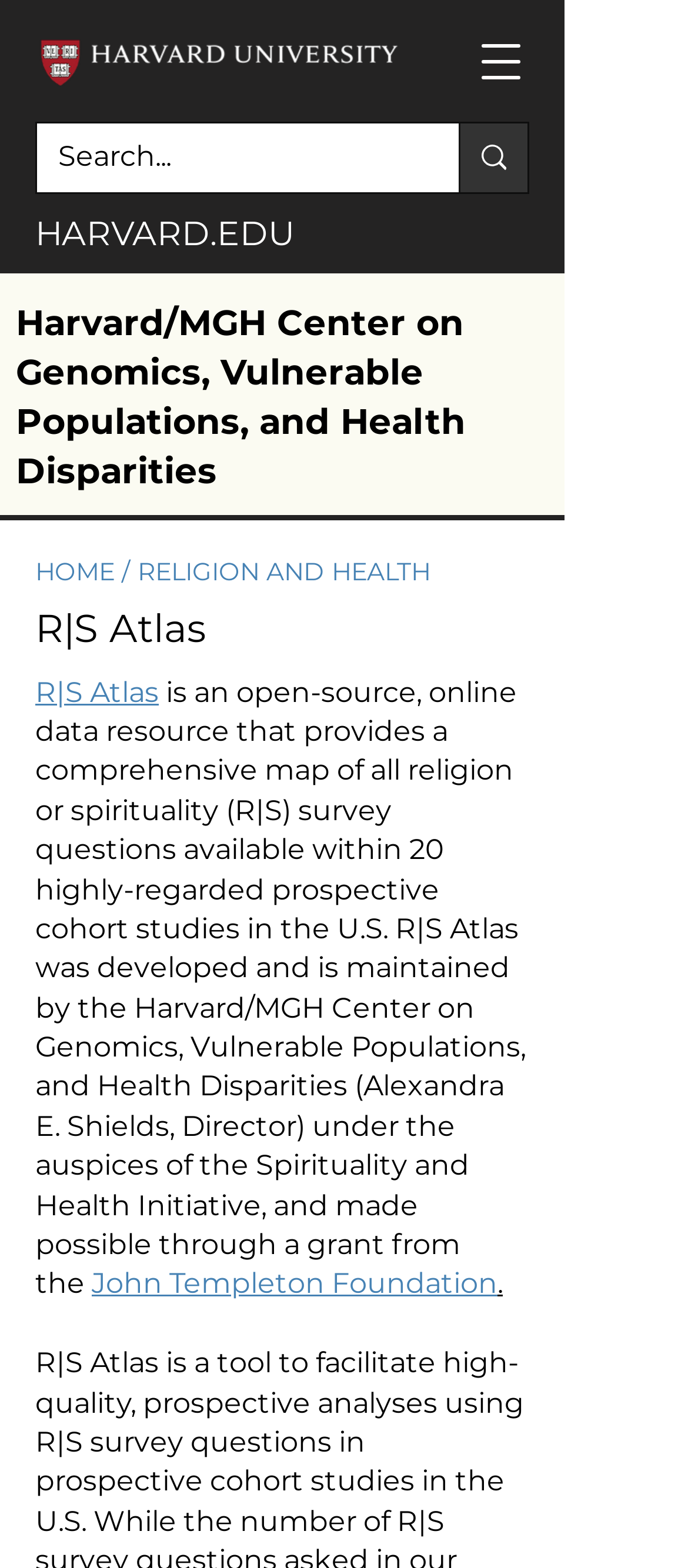Please determine and provide the text content of the webpage's heading.

Harvard/MGH Center on Genomics, Vulnerable Populations, and Health Disparities